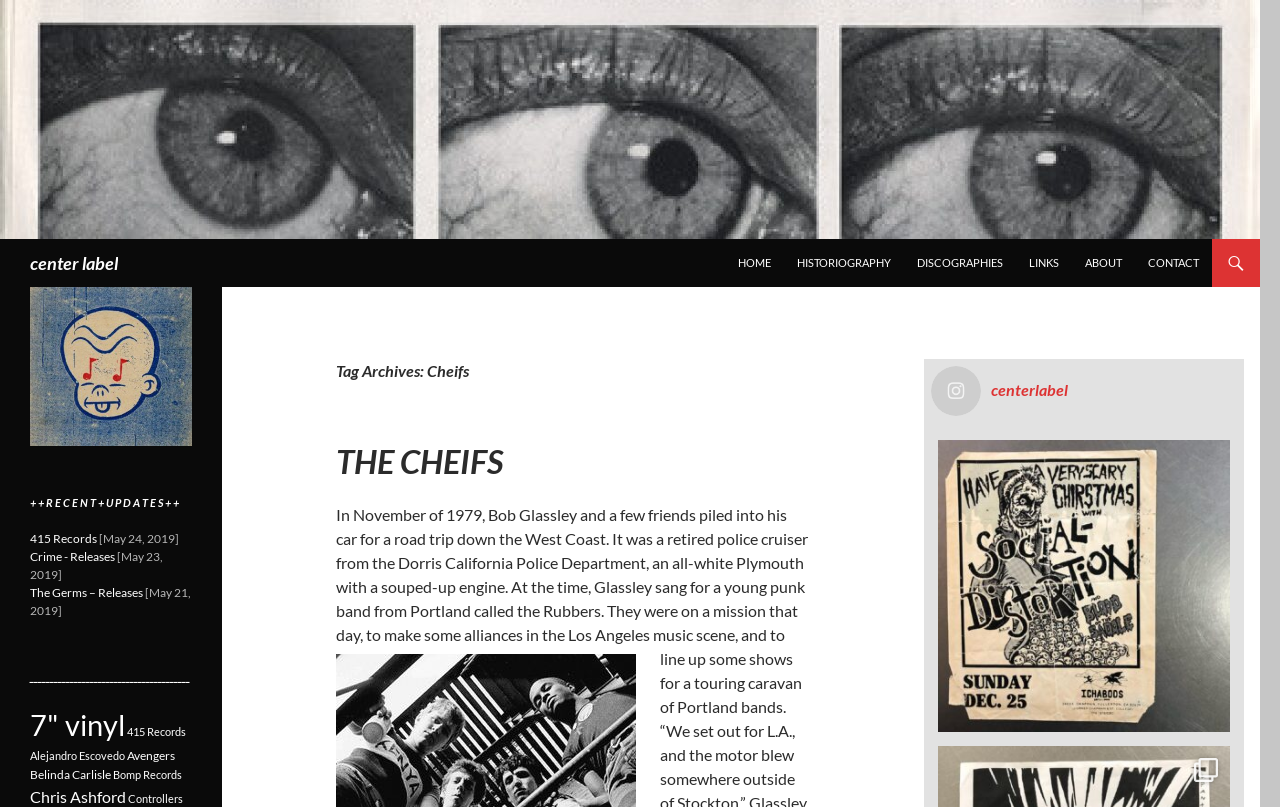Identify the bounding box of the HTML element described here: "The Cheifs". Provide the coordinates as four float numbers between 0 and 1: [left, top, right, bottom].

[0.262, 0.546, 0.393, 0.596]